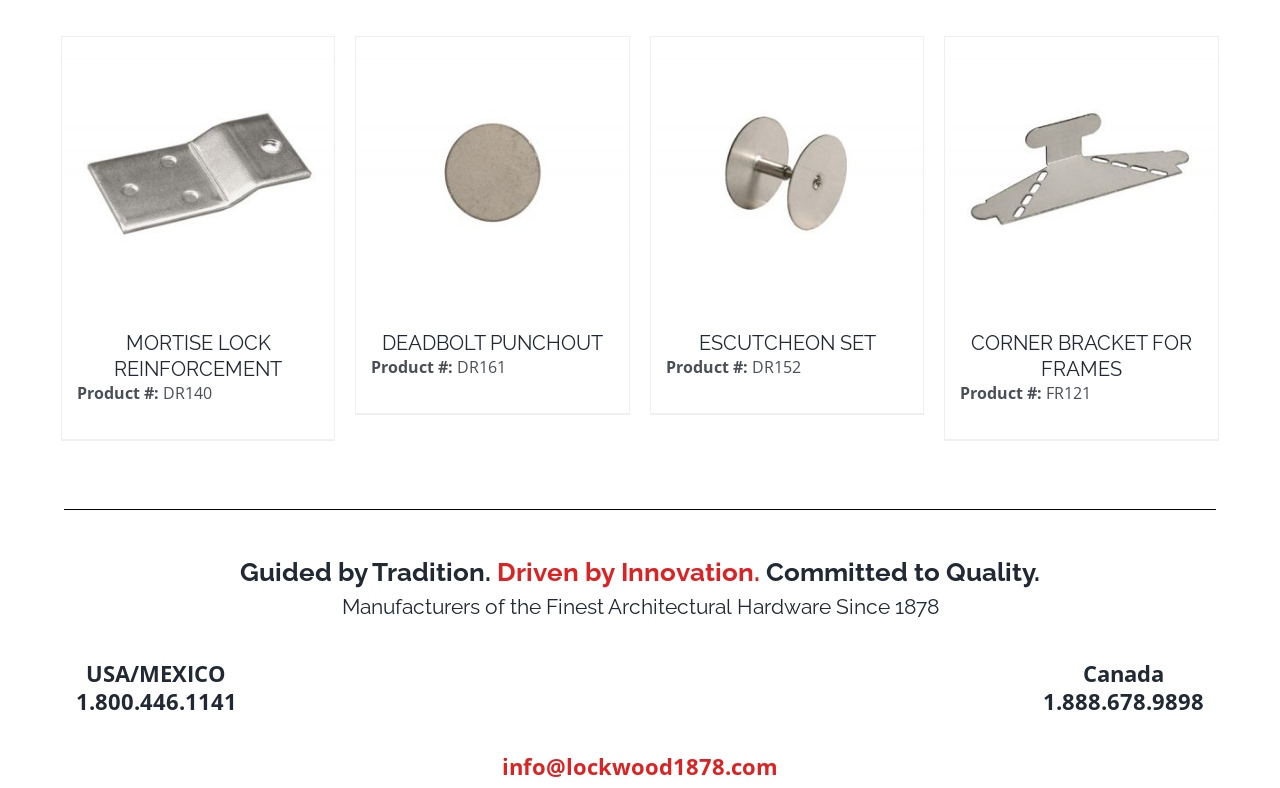Please answer the following query using a single word or phrase: 
How many products are displayed on this page?

4